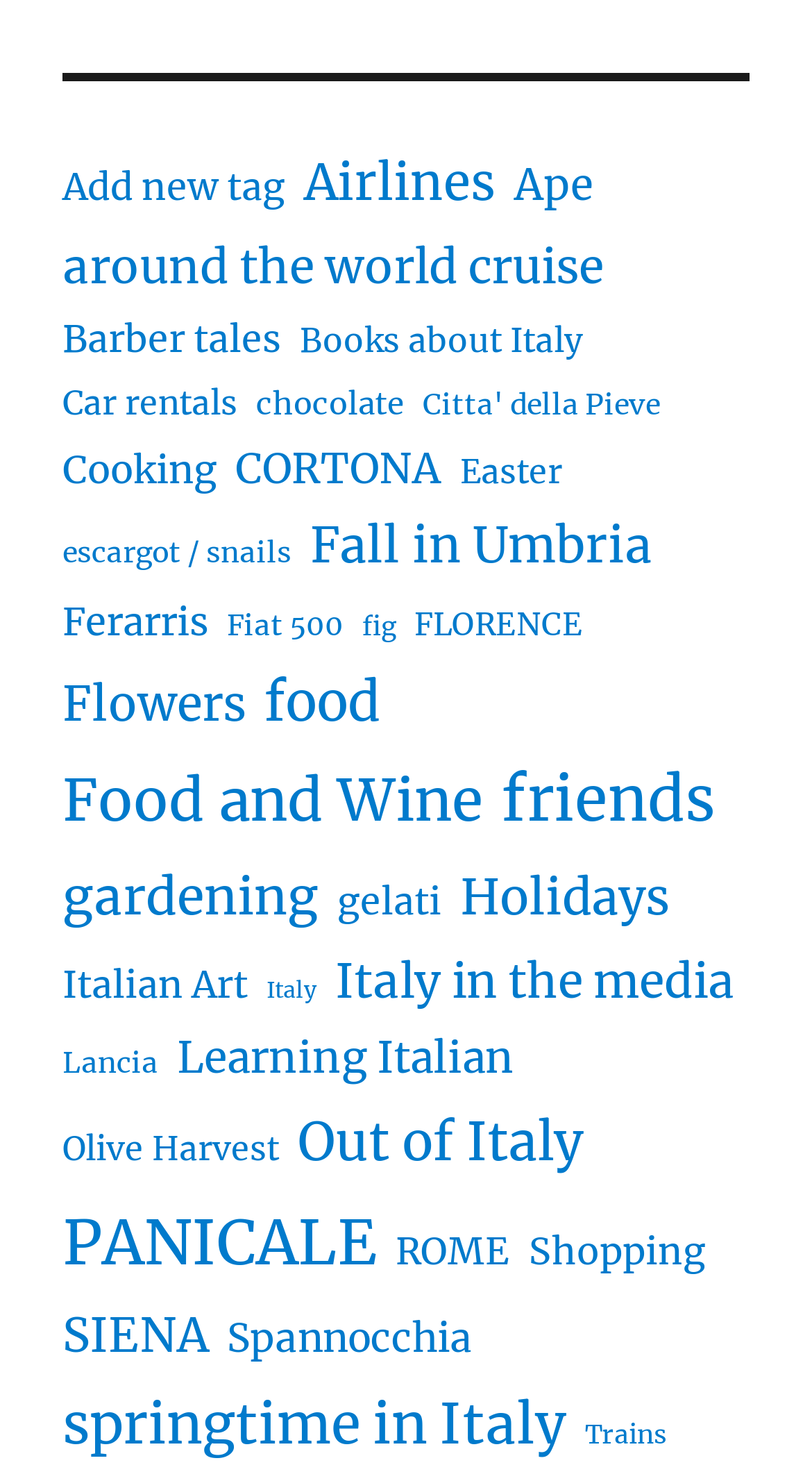Find the bounding box coordinates for the element that must be clicked to complete the instruction: "Explore 'PANICALE' items". The coordinates should be four float numbers between 0 and 1, indicated as [left, top, right, bottom].

[0.077, 0.803, 0.464, 0.875]